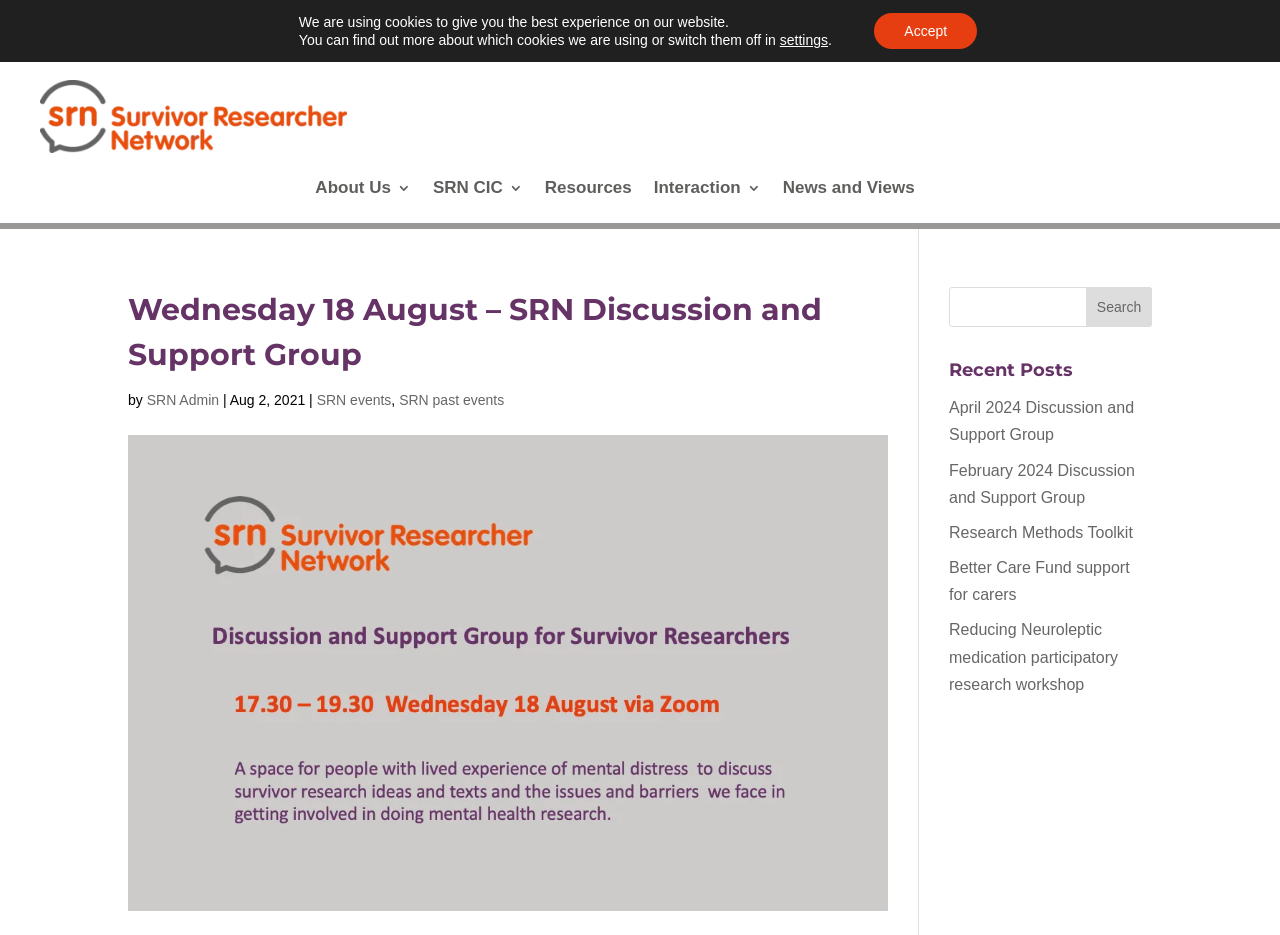Please determine the bounding box coordinates, formatted as (top-left x, top-left y, bottom-right x, bottom-right y), with all values as floating point numbers between 0 and 1. Identify the bounding box of the region described as: settings

[0.609, 0.033, 0.647, 0.052]